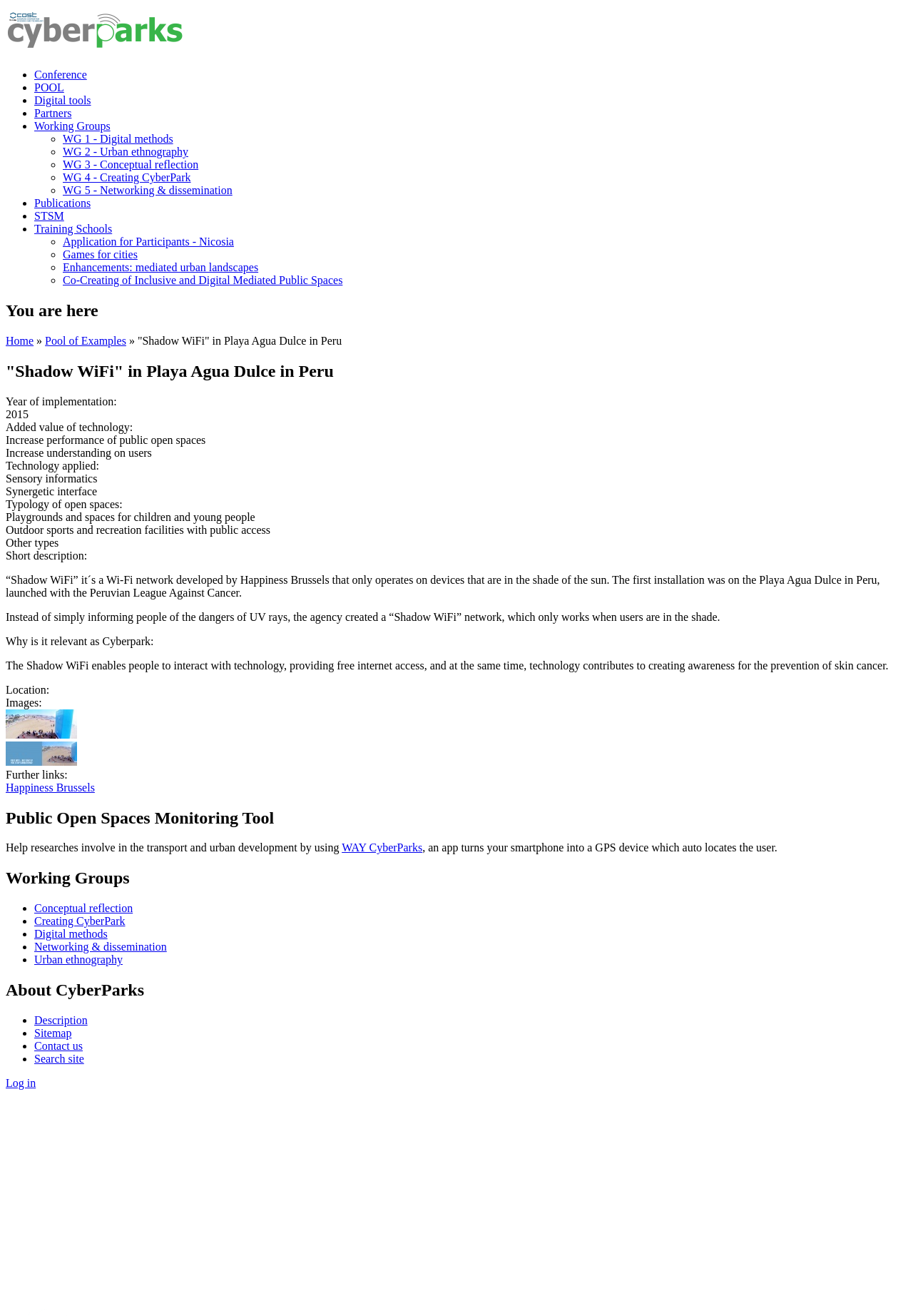Identify the bounding box coordinates for the UI element described as: "Creating CyberPark". The coordinates should be provided as four floats between 0 and 1: [left, top, right, bottom].

[0.038, 0.695, 0.137, 0.705]